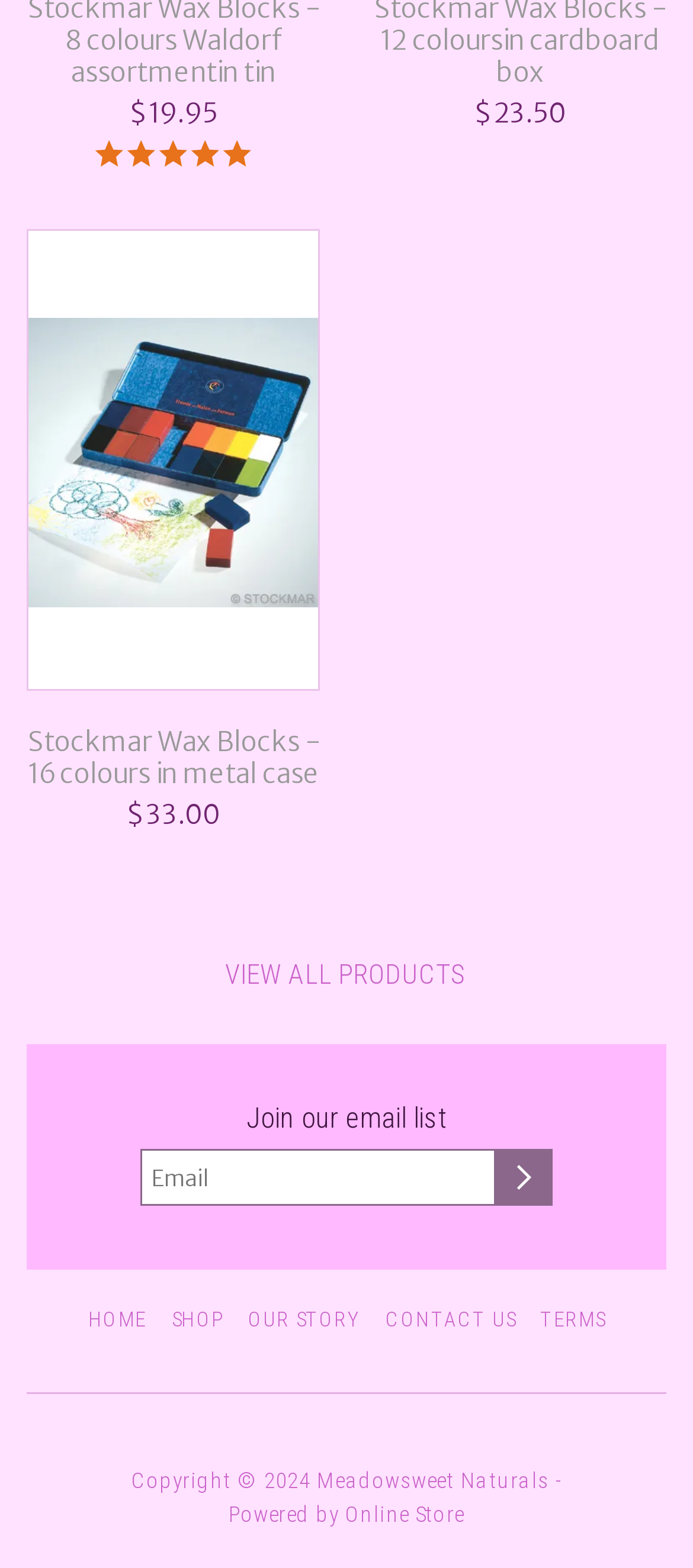What is the price of Stockmar Wax Blocks?
Examine the screenshot and reply with a single word or phrase.

$19.95